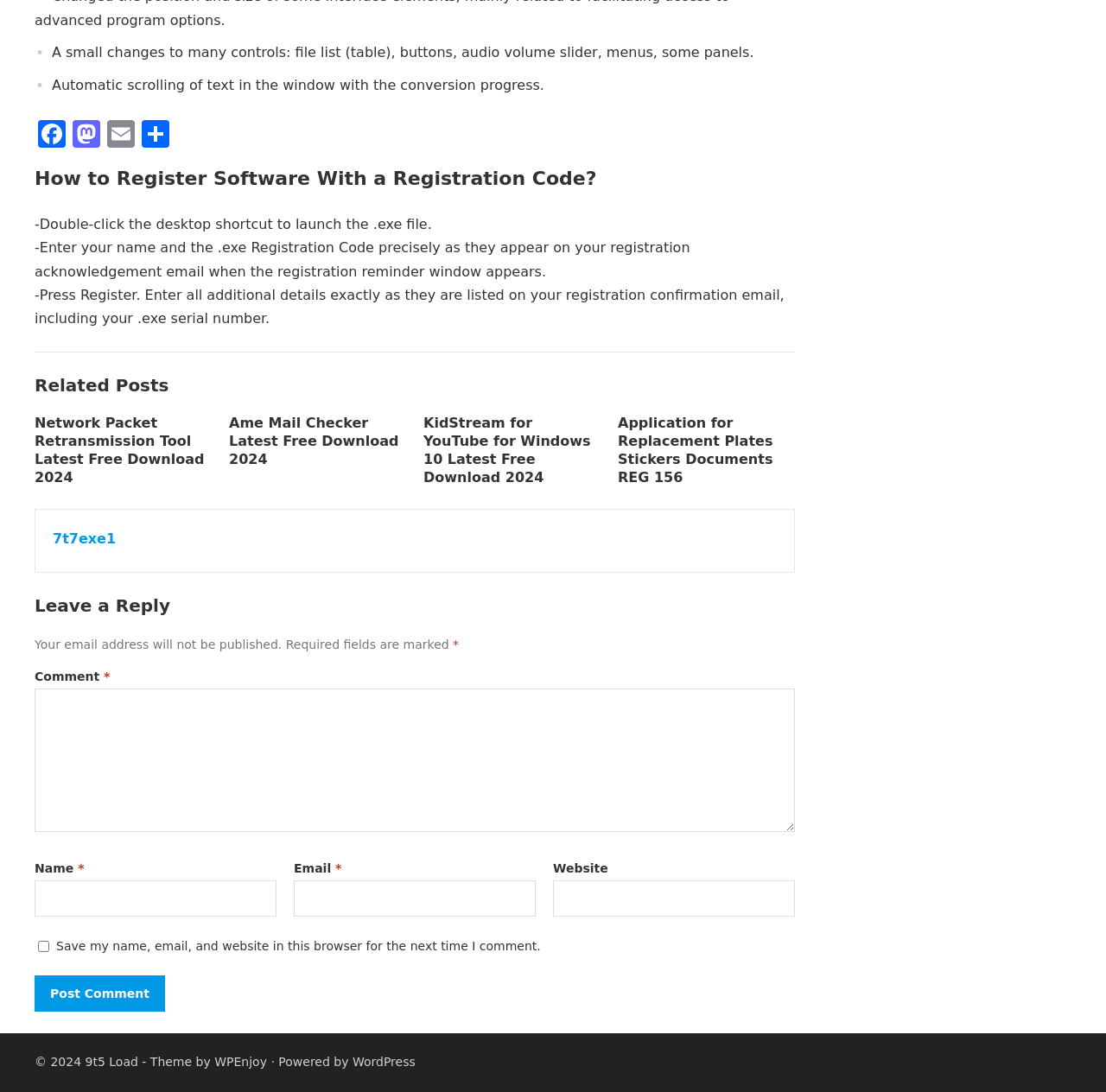What is the purpose of the registration code?
Examine the webpage screenshot and provide an in-depth answer to the question.

The webpage provides instructions on how to register software with a registration code, which implies that the code is necessary for software registration.